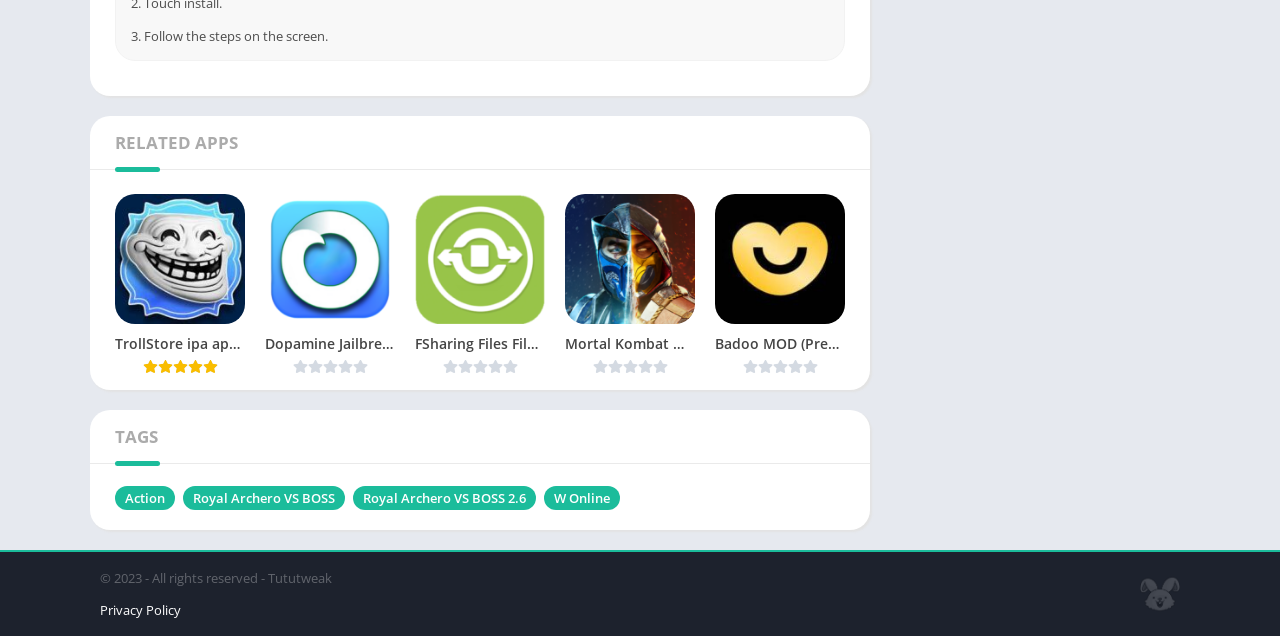What is the copyright information at the bottom of the page?
Offer a detailed and full explanation in response to the question.

The copyright information at the bottom of the page indicates that the website's content is owned by Tututweak and is protected by copyright law, with all rights reserved for the year 2023.